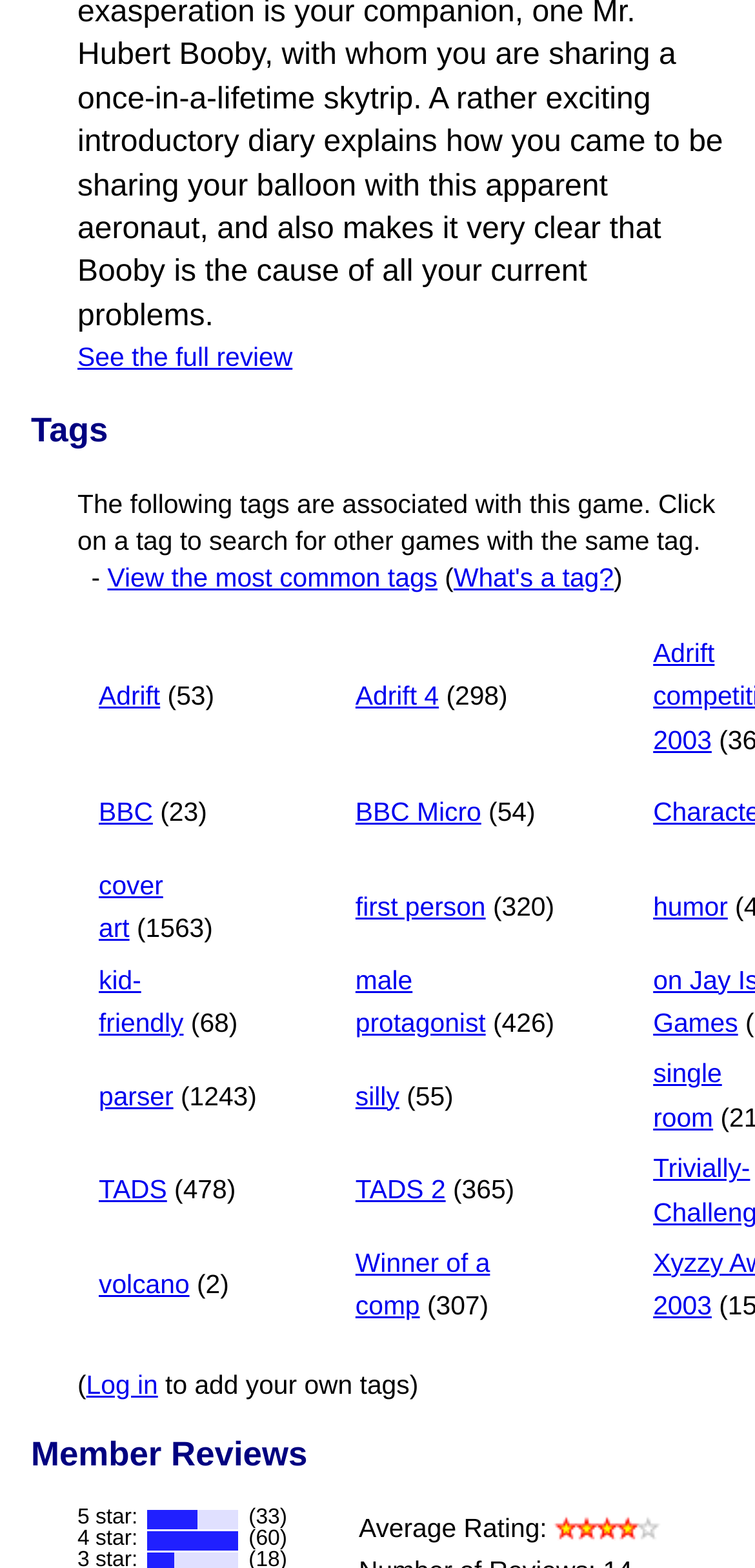Refer to the image and offer a detailed explanation in response to the question: How many games have been tagged with 'Winner of a comp'?

According to the table of tags, 307 games have been tagged with 'Winner of a comp', indicating that these games have won some kind of competition or award.